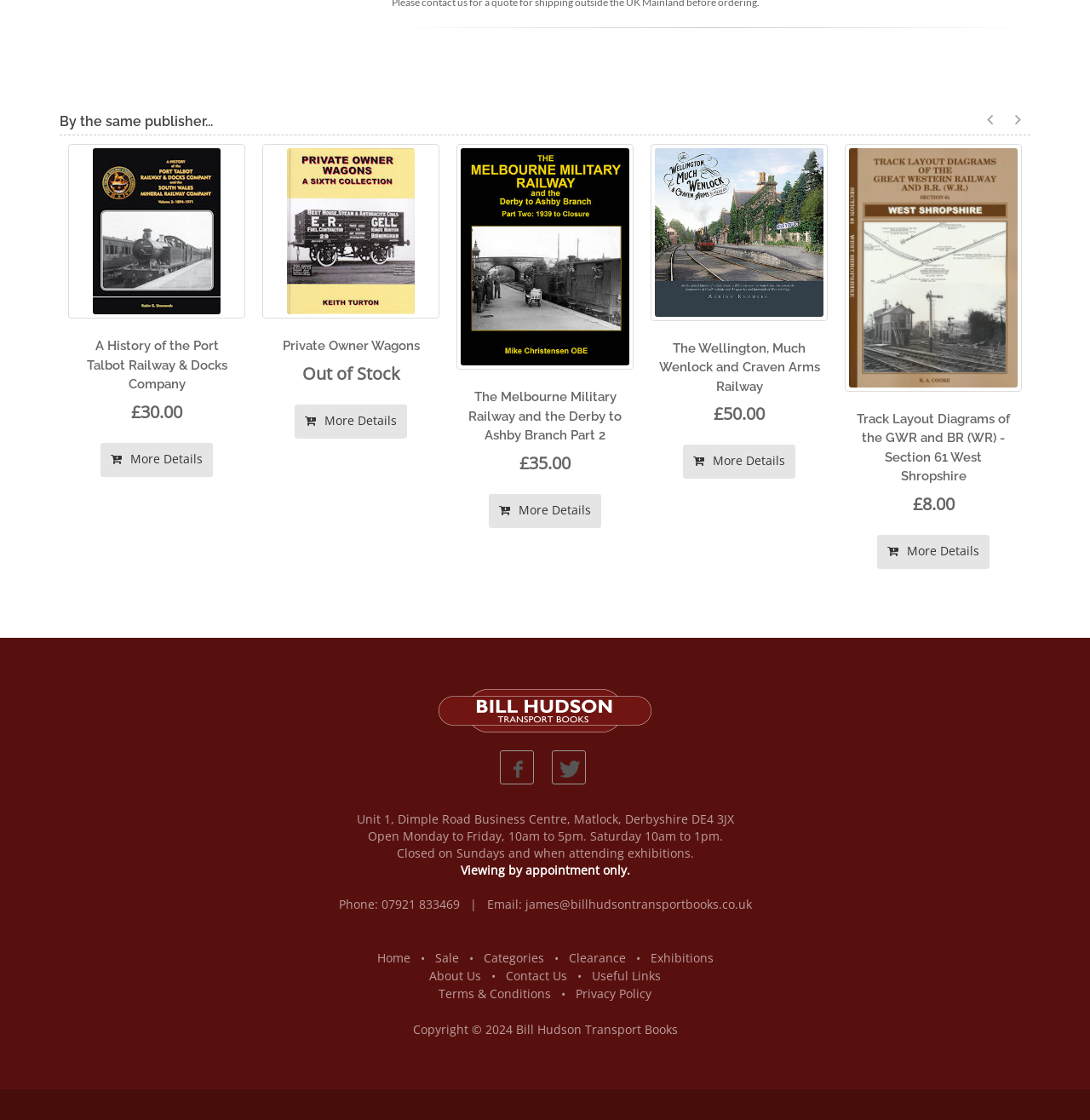Determine the bounding box coordinates for the area that needs to be clicked to fulfill this task: "Check the price of The Wellington, Much Wenlock and Craven Arms Railway". The coordinates must be given as four float numbers between 0 and 1, i.e., [left, top, right, bottom].

[0.477, 0.359, 0.523, 0.38]